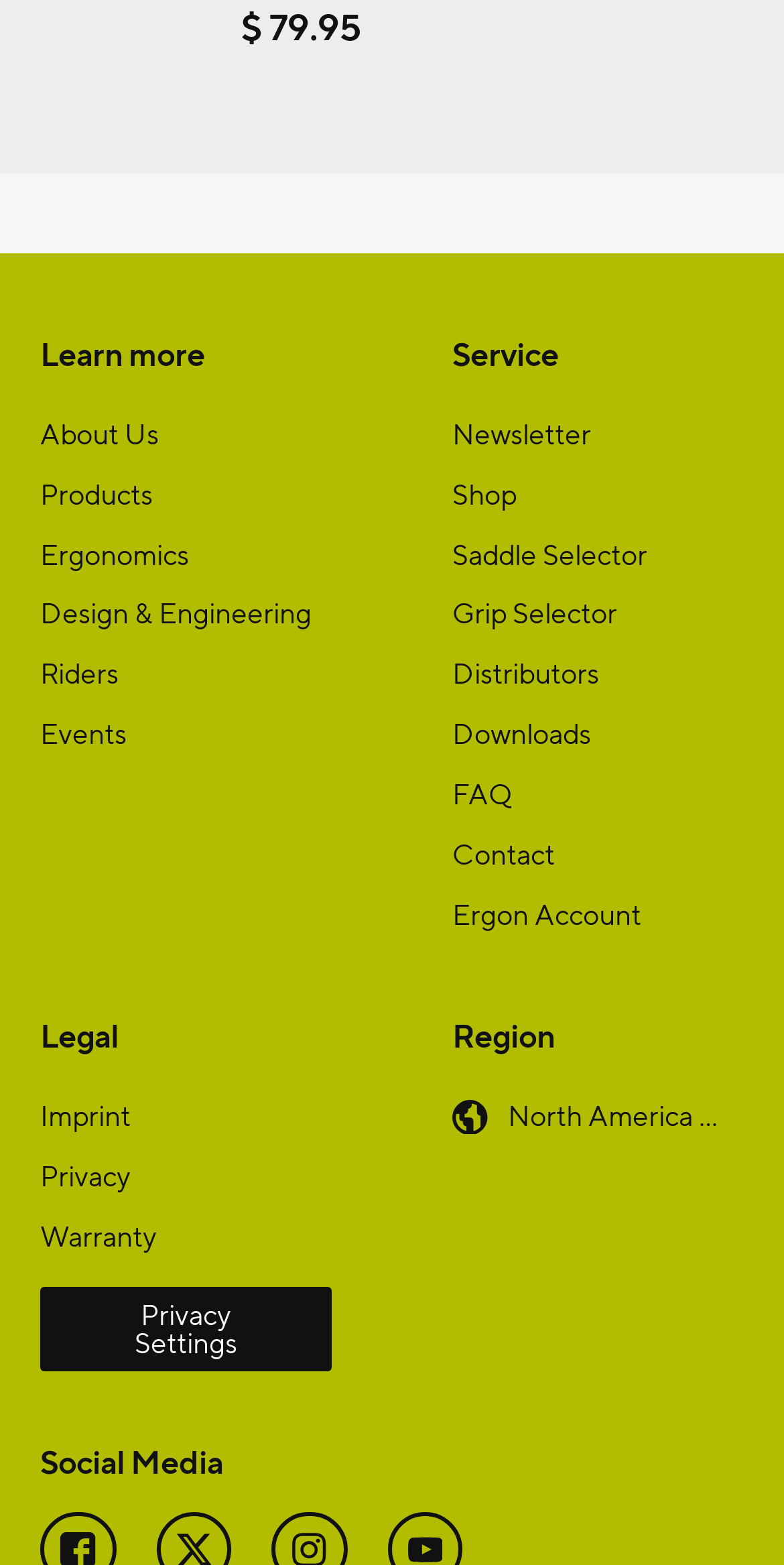What is the first link under 'Learn more'?
From the image, respond using a single word or phrase.

About Us